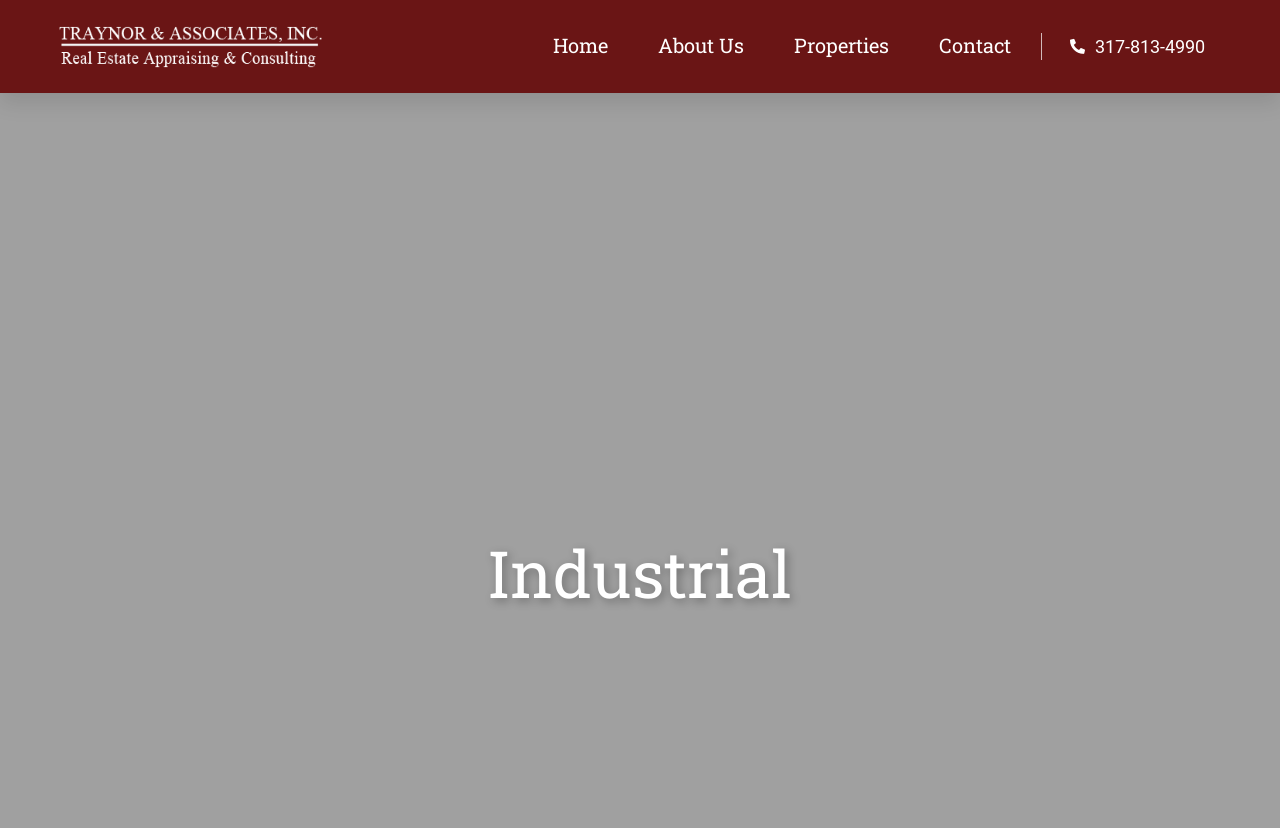What is the phone number on the webpage?
Please answer the question with a detailed response using the information from the screenshot.

I found the phone number link at the top right corner of the webpage, which is '317-813-4990'.